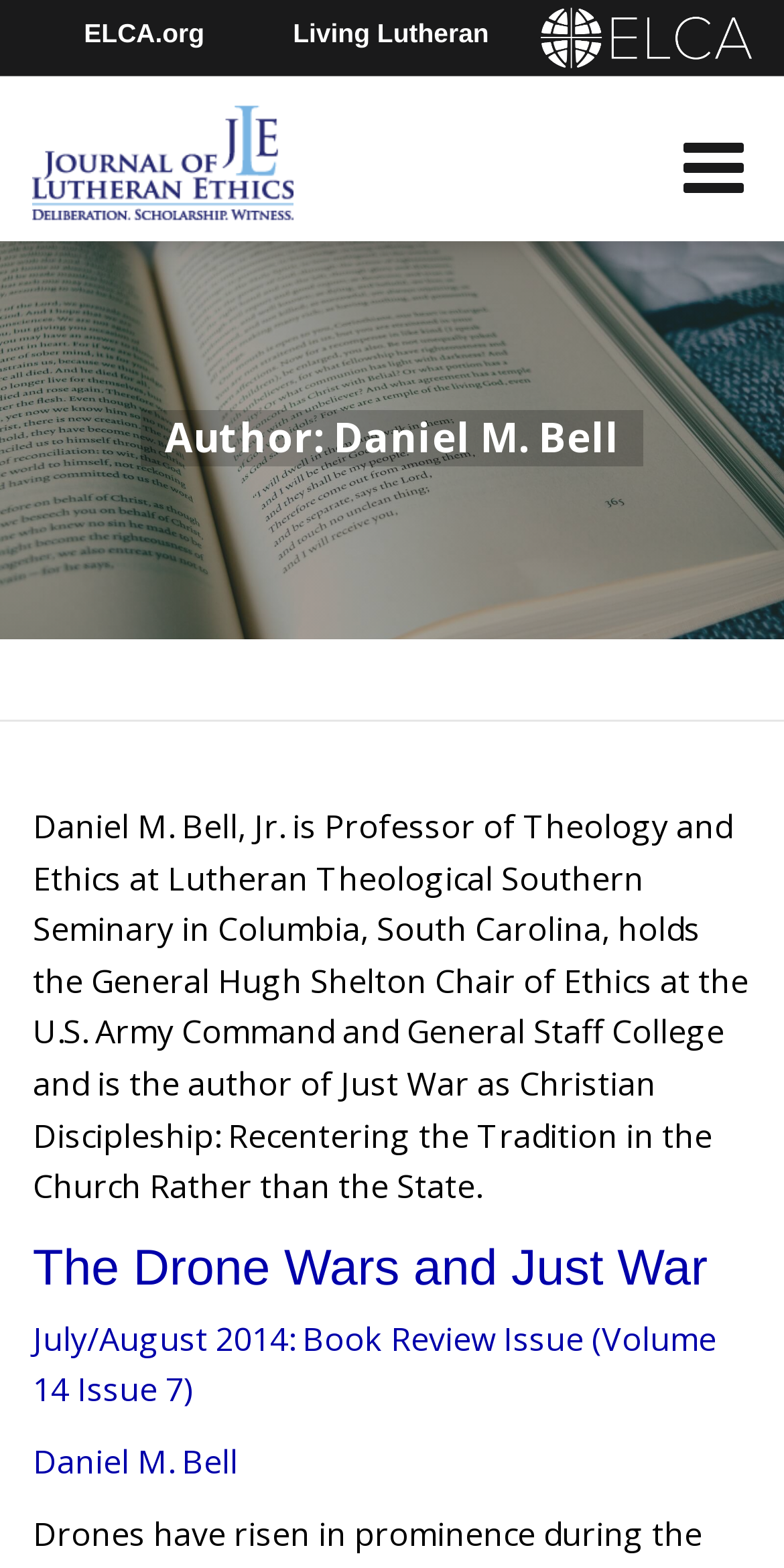Using the information in the image, give a detailed answer to the following question: What is the location of the seminary where the author teaches?

I found the answer by looking at the StaticText element that describes the author, which says 'Daniel M. Bell, Jr. is Professor of Theology and Ethics at Lutheran Theological Southern Seminary in Columbia, South Carolina...'.